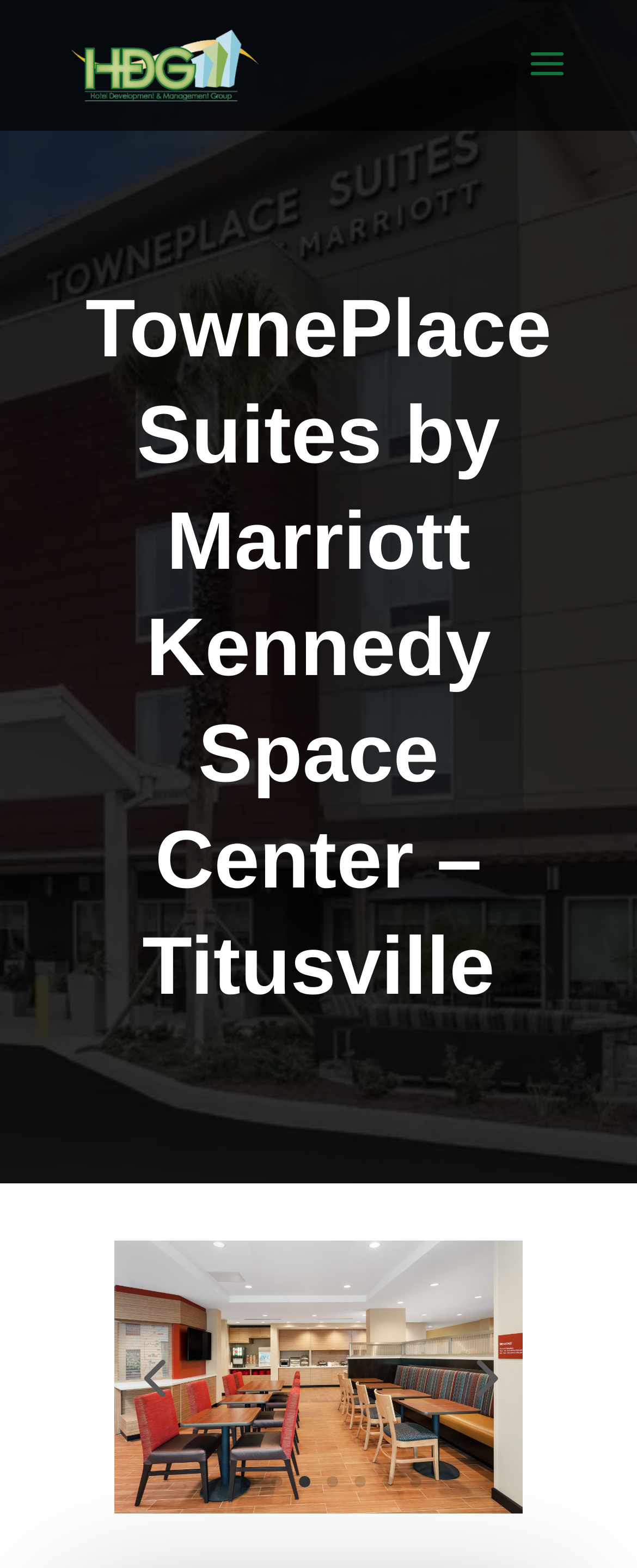Can you give a comprehensive explanation to the question given the content of the image?
What is the theme of the webpage?

I analyzed the content of the webpage and found that it is related to a hotel, with information about the hotel's name, location, and room features.